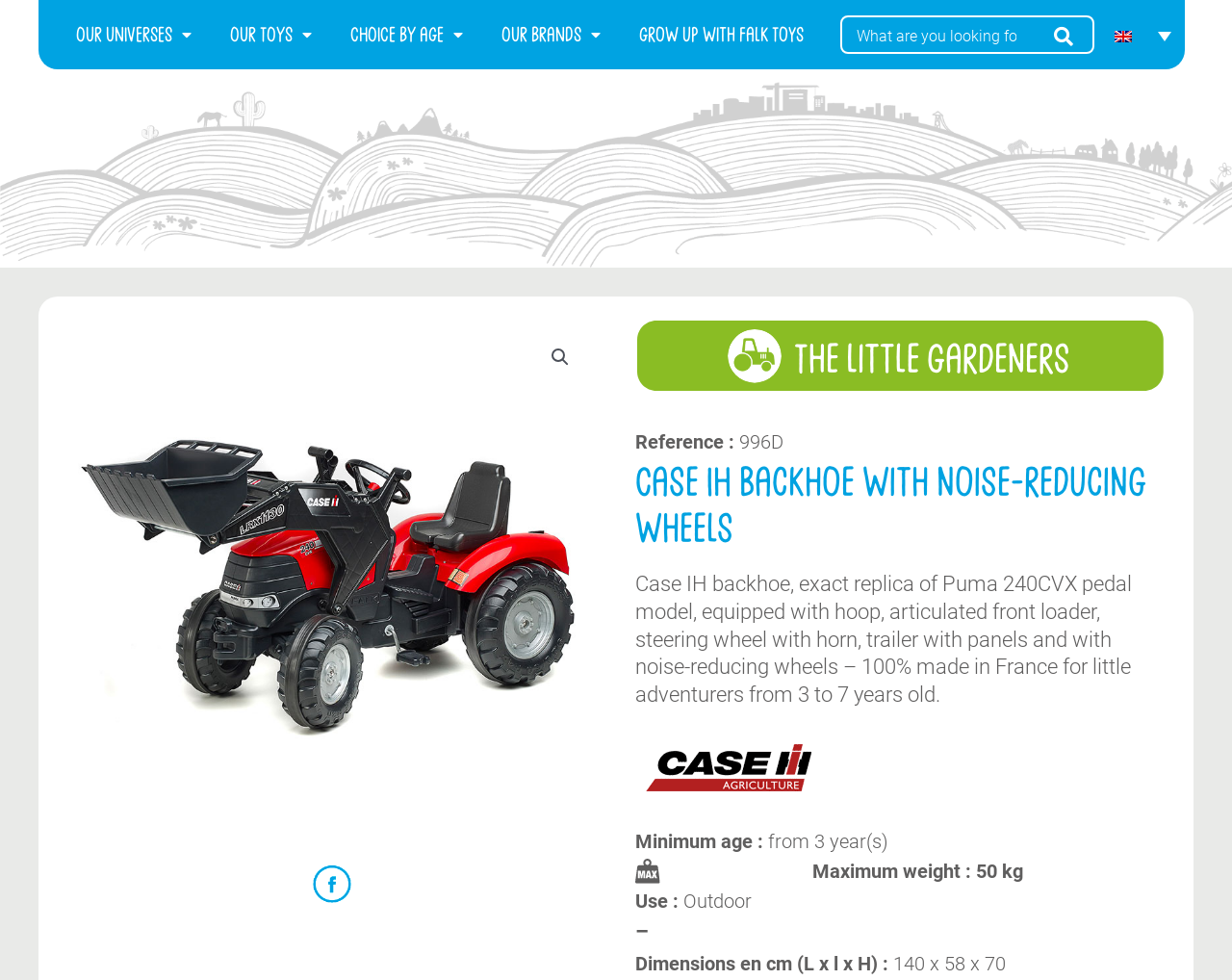What is the minimum age for the toy tractor?
Based on the screenshot, respond with a single word or phrase.

3 years